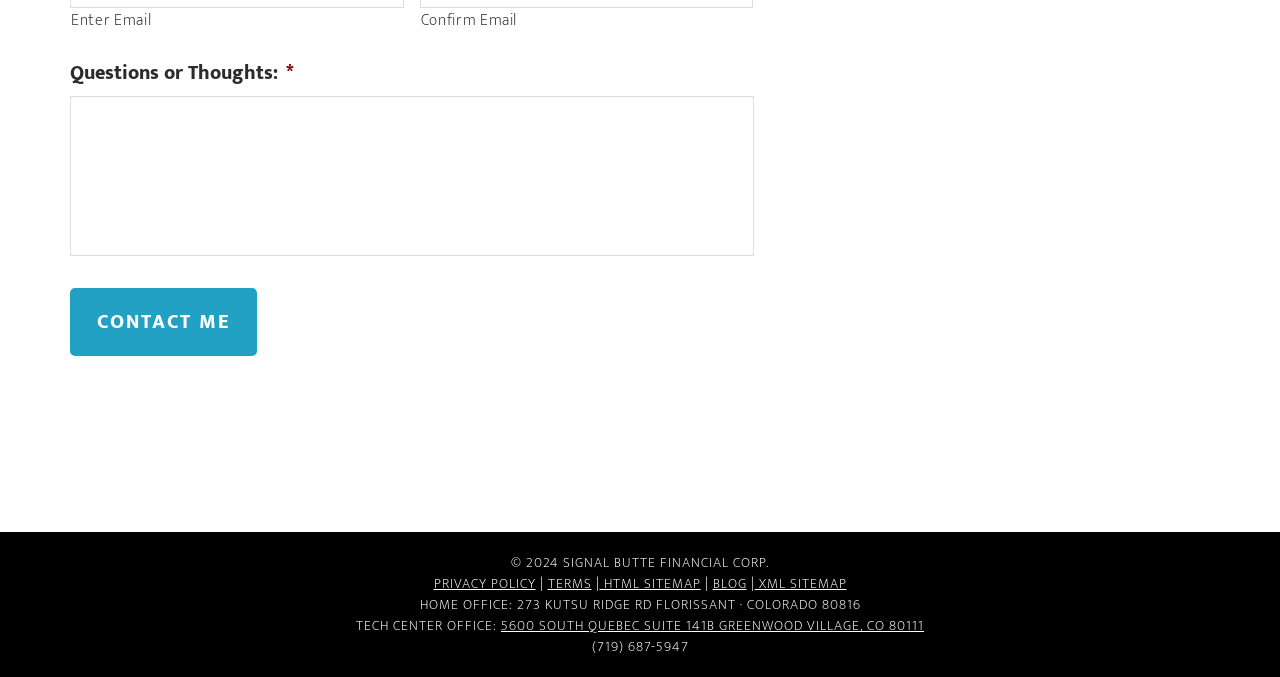Extract the bounding box coordinates for the HTML element that matches this description: "value="Contact Me"". The coordinates should be four float numbers between 0 and 1, i.e., [left, top, right, bottom].

[0.055, 0.426, 0.201, 0.526]